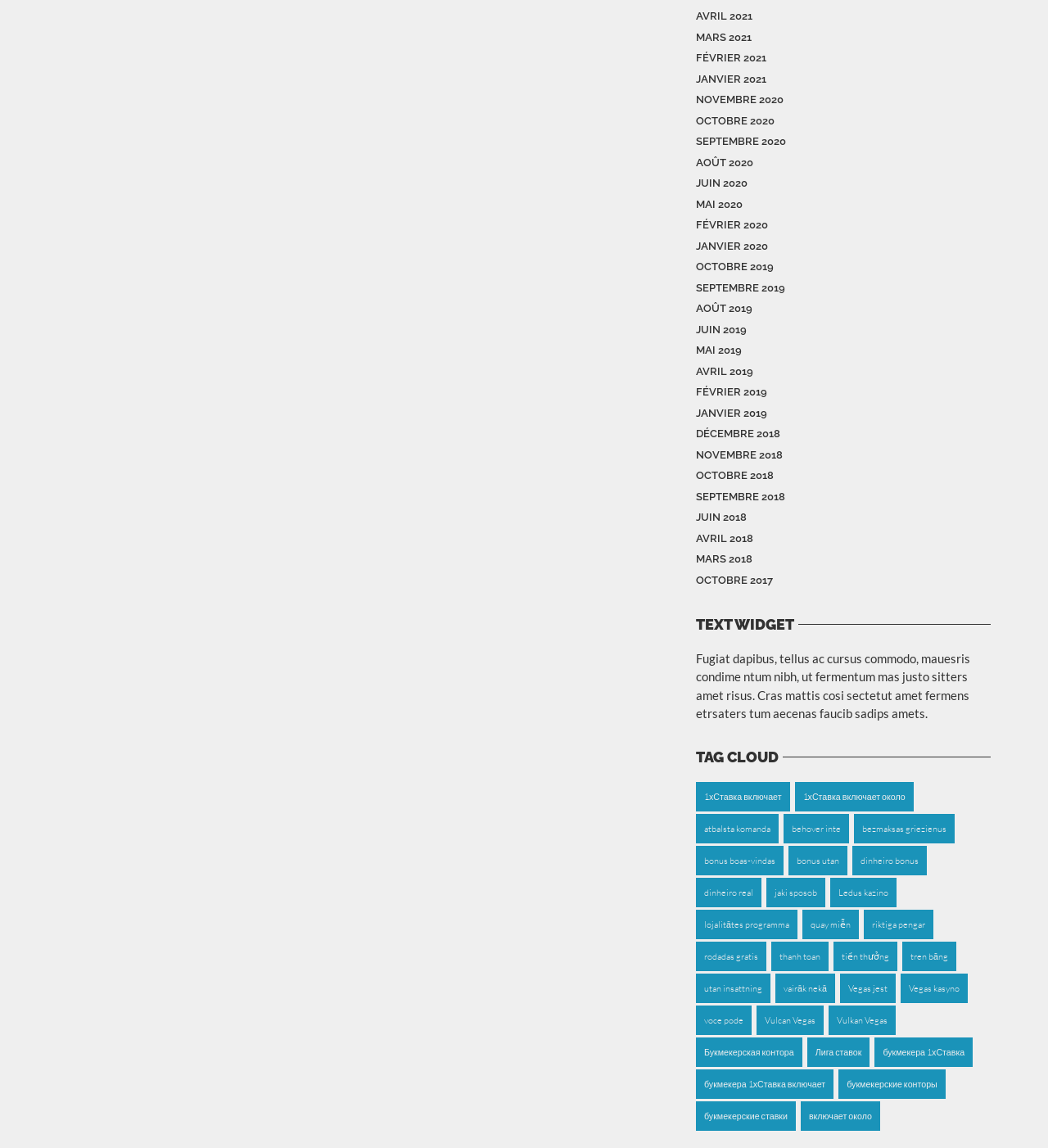Respond with a single word or phrase to the following question: How many months are listed on the webpage?

24